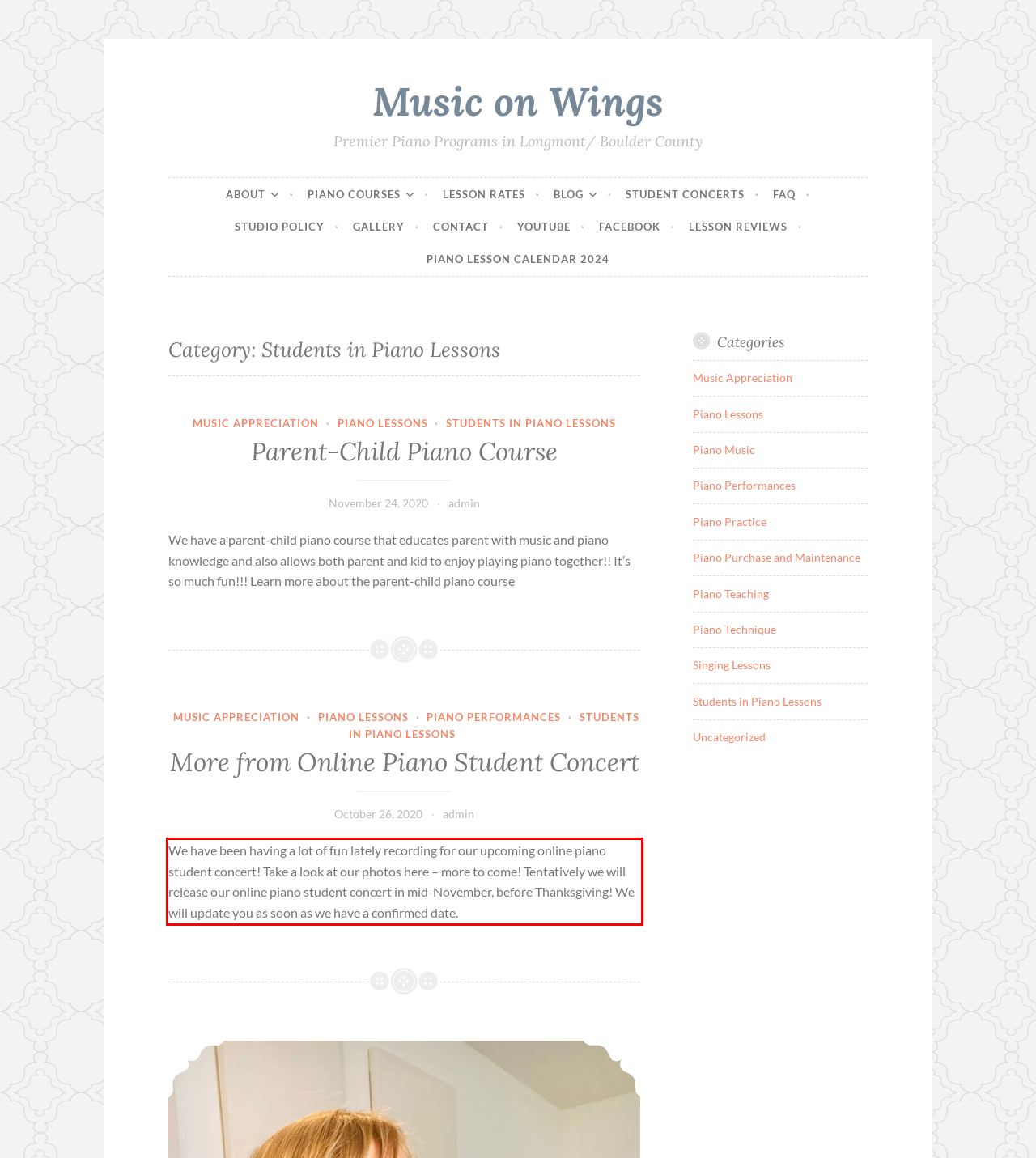You are provided with a screenshot of a webpage containing a red bounding box. Please extract the text enclosed by this red bounding box.

We have been having a lot of fun lately recording for our upcoming online piano student concert! Take a look at our photos here – more to come! Tentatively we will release our online piano student concert in mid-November, before Thanksgiving! We will update you as soon as we have a confirmed date.